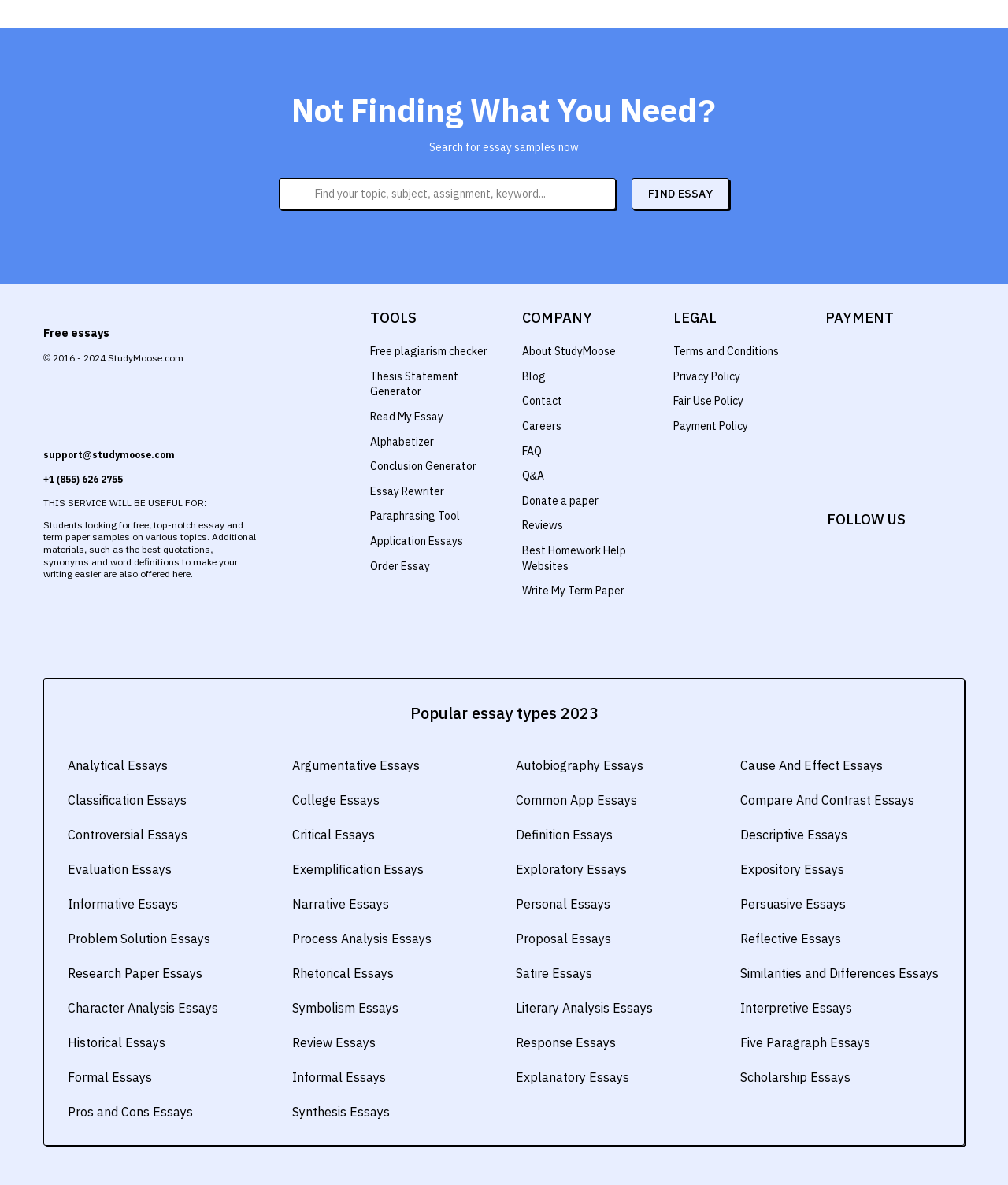Identify the bounding box coordinates for the UI element described as follows: "Similarities and Differences Essays". Ensure the coordinates are four float numbers between 0 and 1, formatted as [left, top, right, bottom].

[0.734, 0.813, 0.933, 0.829]